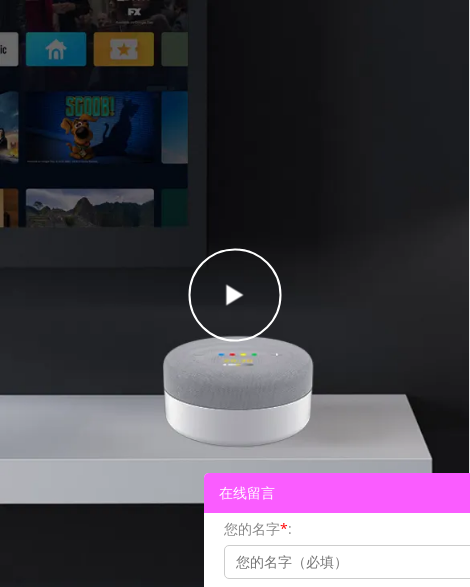Answer the following query concisely with a single word or phrase:
What is the title of the animated movie displayed on the wall-mounted television?

SCOOB!